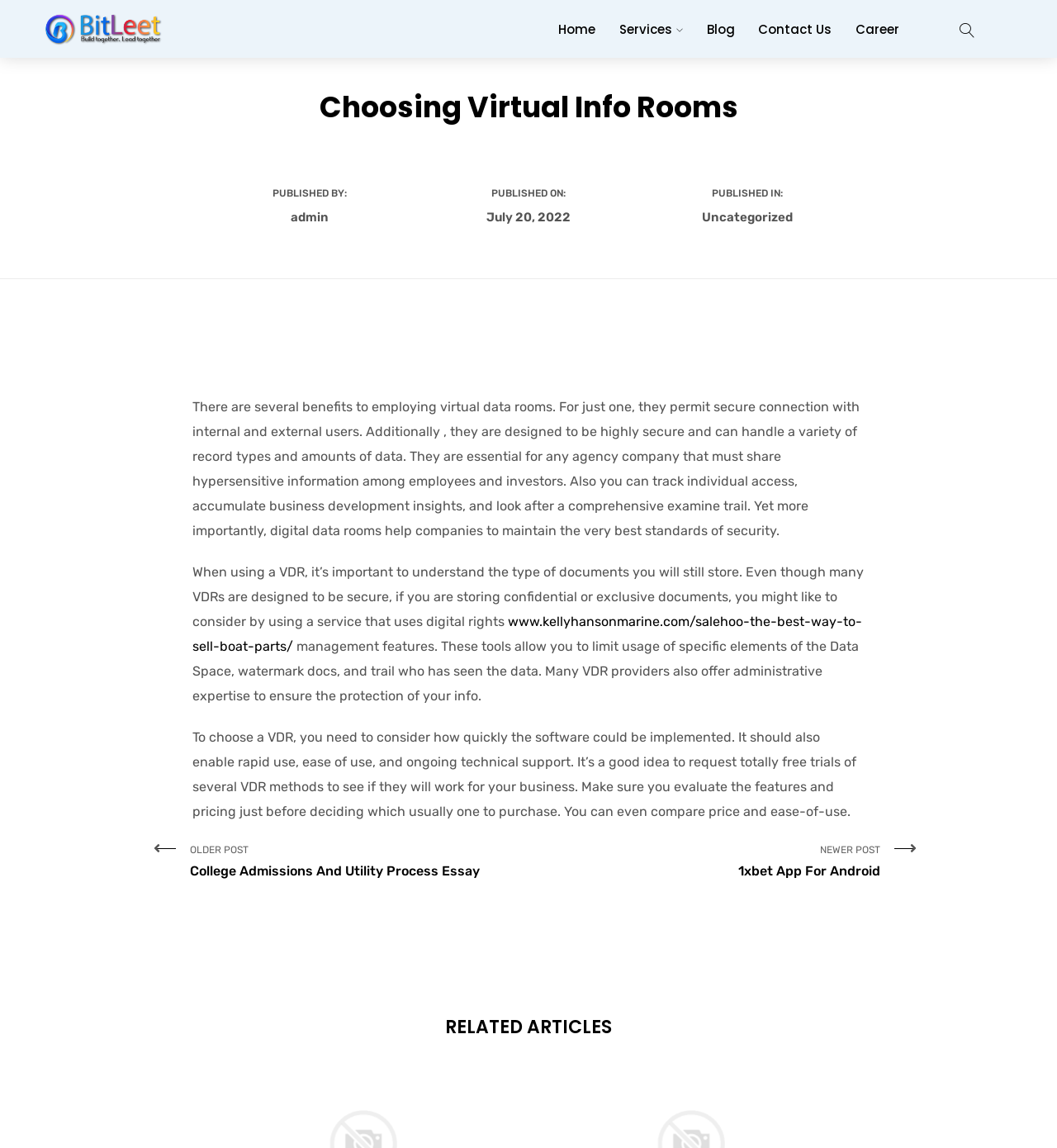Can you find the bounding box coordinates for the element to click on to achieve the instruction: "Subscribe to the newsletter"?

[0.609, 0.491, 0.729, 0.53]